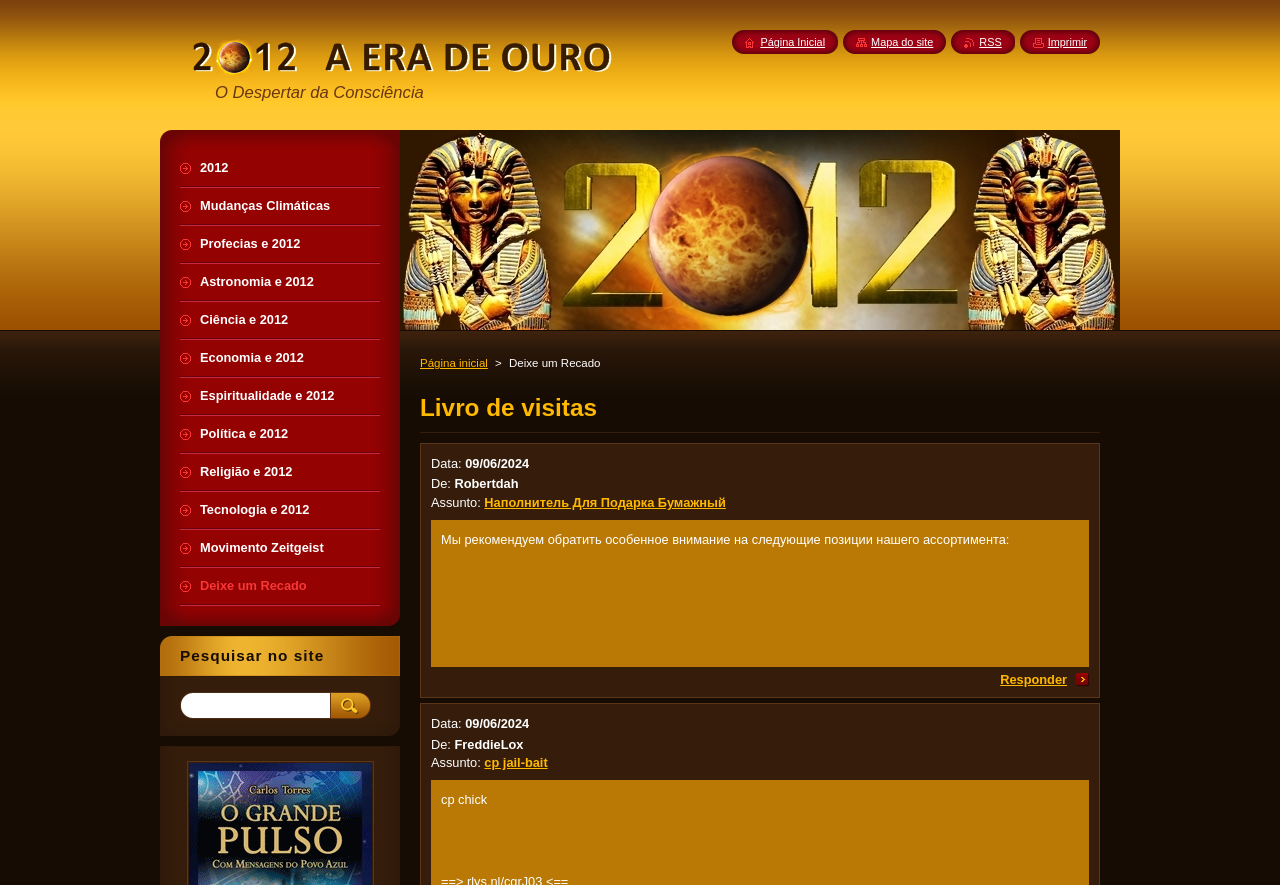Given the element description, predict the bounding box coordinates in the format (top-left x, top-left y, bottom-right x, bottom-right y), using floating point numbers between 0 and 1: Movimento Zeitgeist

[0.141, 0.599, 0.297, 0.64]